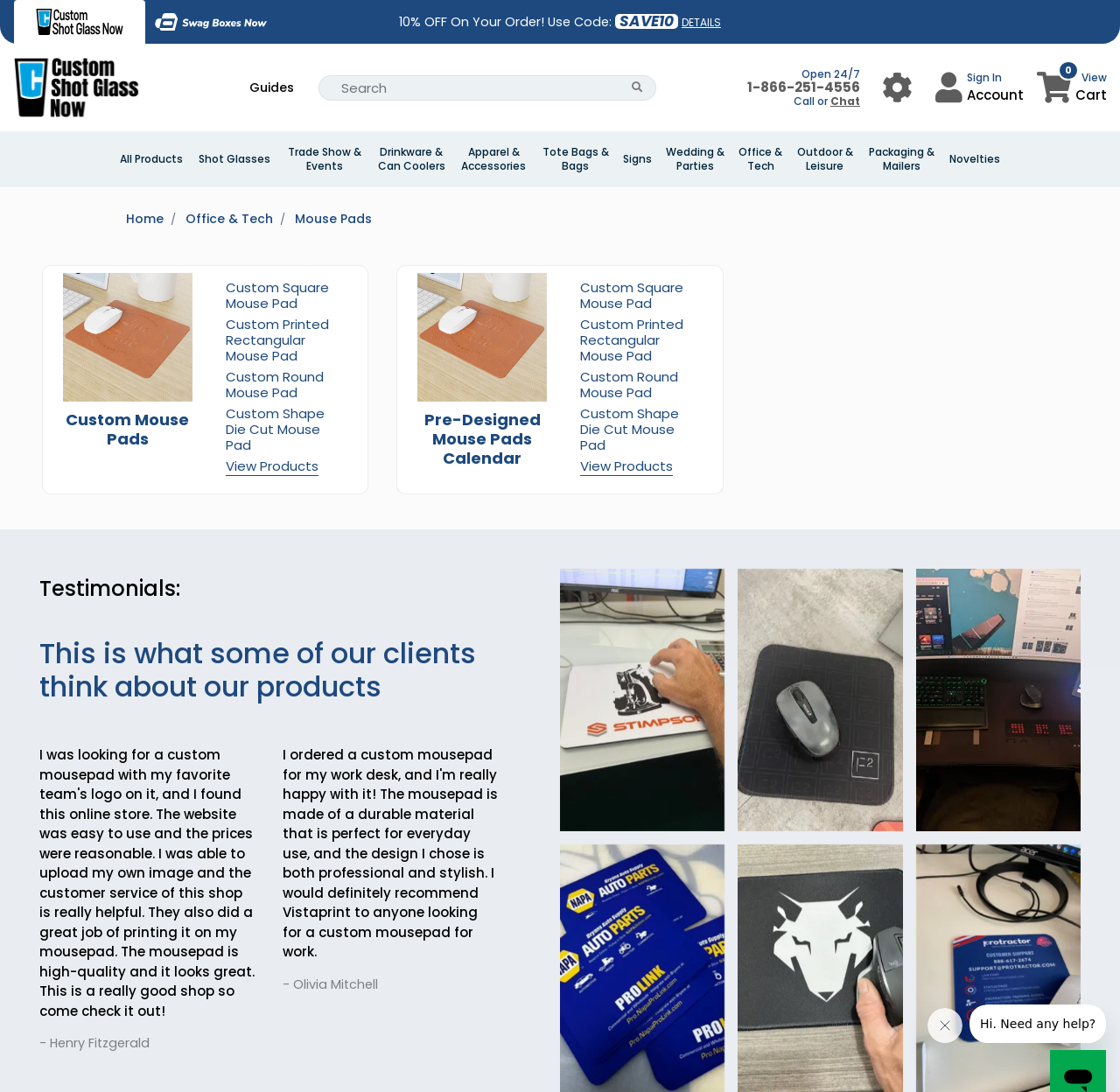Provide a thorough and detailed response to the question by examining the image: 
What is the logo of the website?

The logo of the website is 'Custom Shot Glass Now Logo' which is an image element located at the top left corner of the webpage with a bounding box coordinate of [0.021, 0.006, 0.121, 0.034].